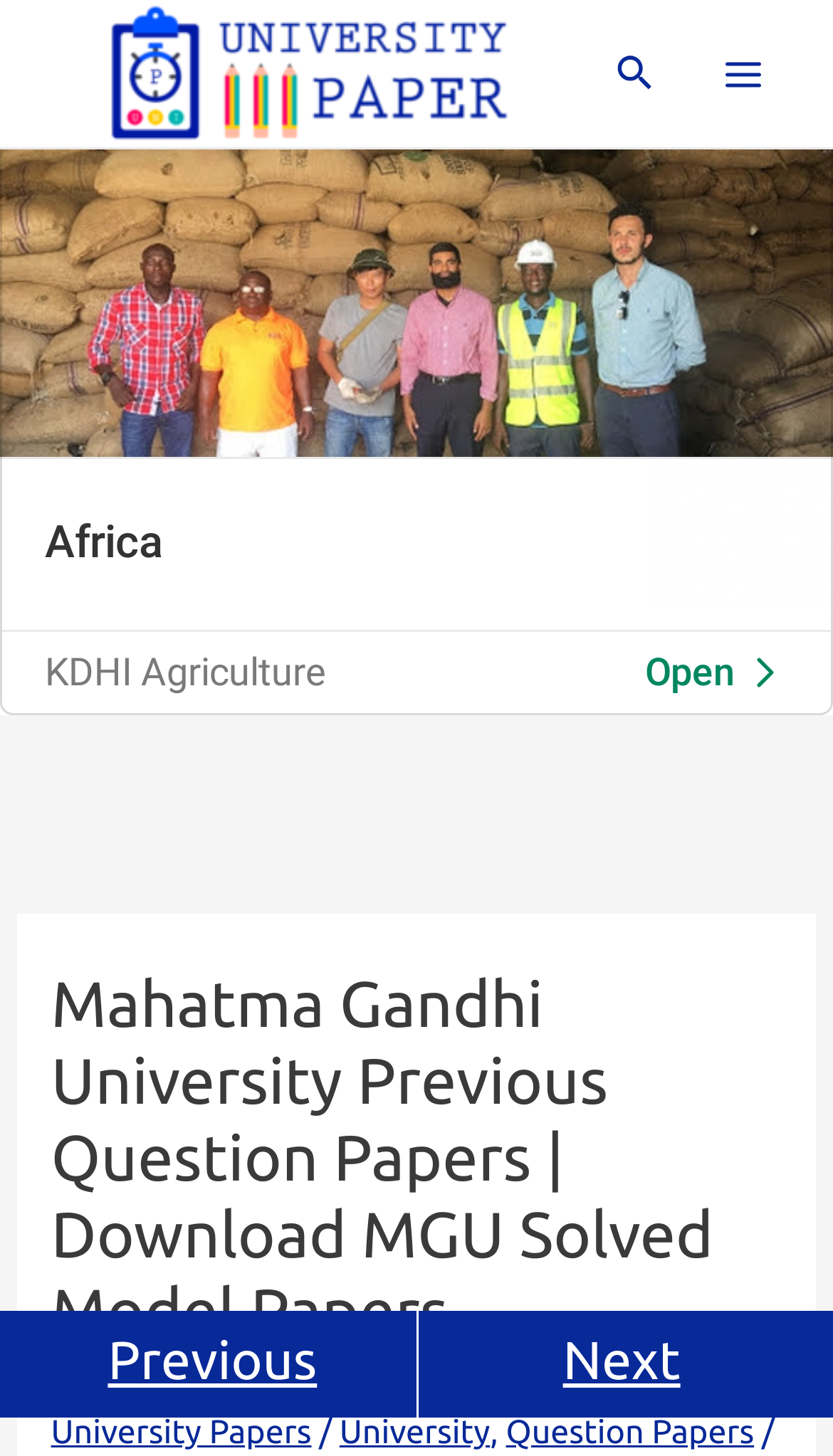Identify the bounding box for the element characterized by the following description: "Next".

[0.503, 0.9, 0.99, 0.974]